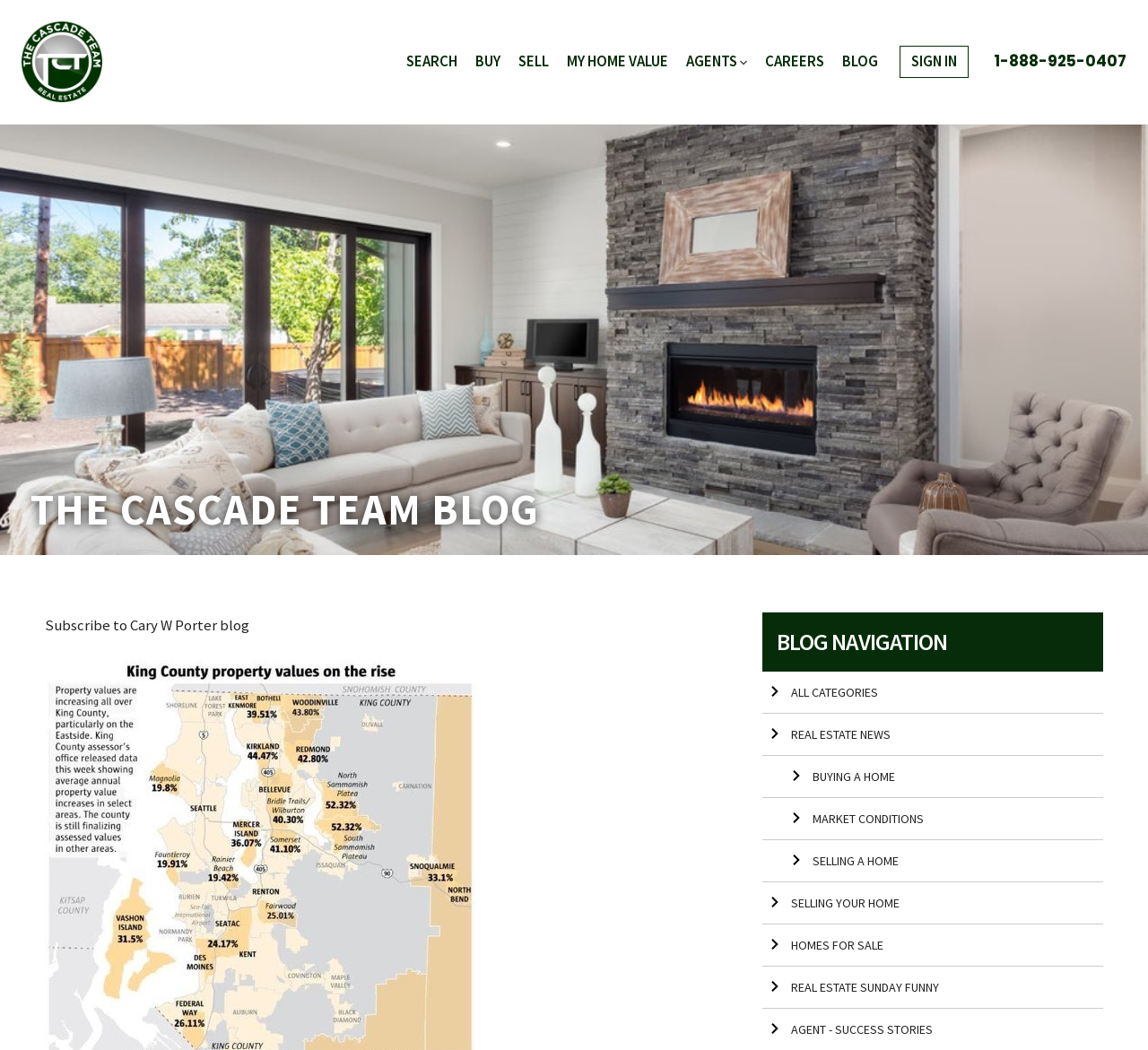From the webpage screenshot, predict the bounding box coordinates (top-left x, top-left y, bottom-right x, bottom-right y) for the UI element described here: Arrow right Real Estate News

[0.664, 0.68, 0.961, 0.72]